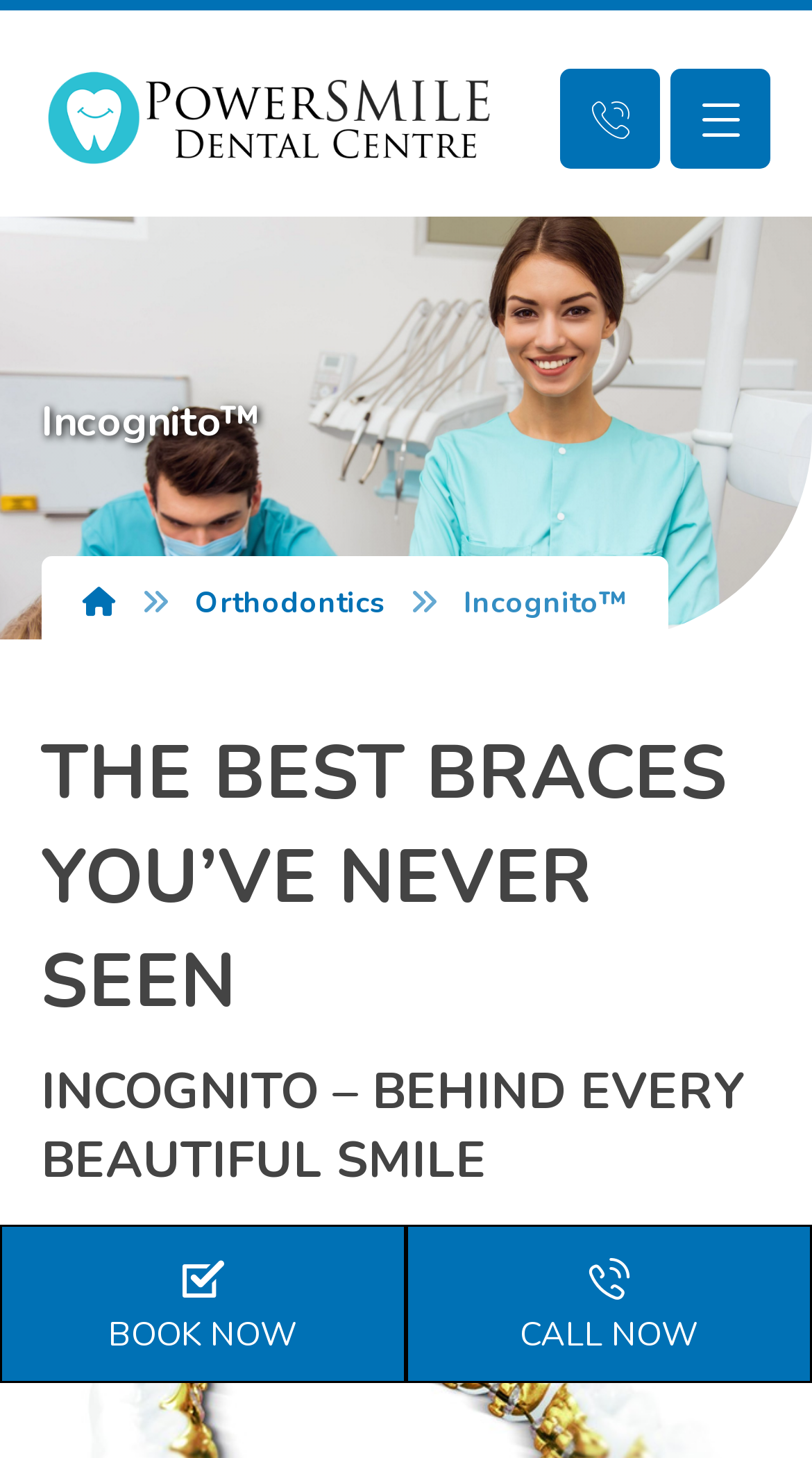What is the name of the dental centre?
Could you please answer the question thoroughly and with as much detail as possible?

I found the answer by looking at the link element with the text 'Power Smile Dental Centre South Surrey BC' which is located at the top of the page, indicating that it is the name of the dental centre.